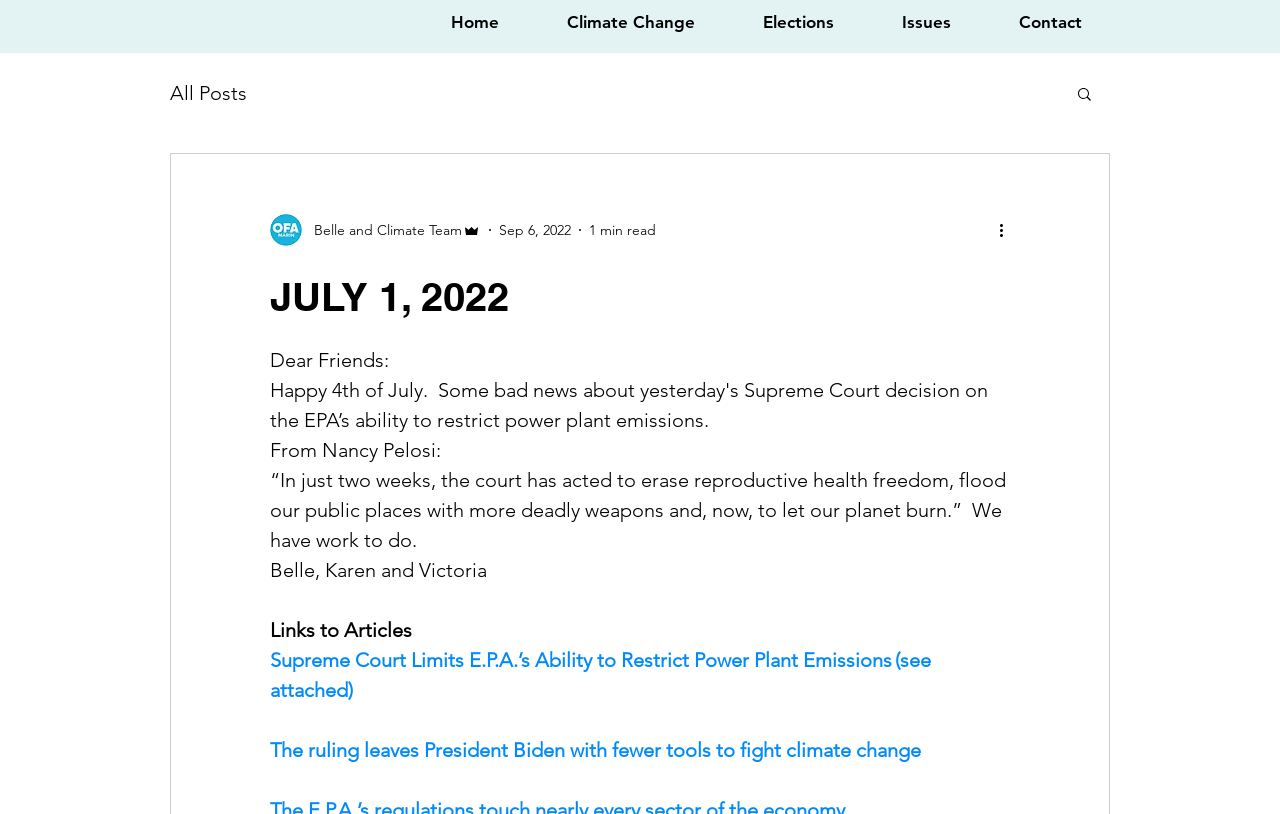Provide a comprehensive description of the webpage.

The webpage appears to be a blog post or article page. At the top, there is a navigation menu with links to "Home", "Climate Change", "Elections", "Issues", and "Contact". Below this menu, there is a secondary navigation menu with a link to "All Posts" under the "blog" category.

On the left side of the page, there is a profile section with a writer's picture and their name, "Belle and Climate Team Admin". Below this, there is a date "Sep 6, 2022" and a reading time "1 min read".

The main content of the page is a blog post with a title "JULY 1, 2022" at the top. The post begins with a greeting "Dear Friends:" and then quotes a statement from Nancy Pelosi regarding a recent Supreme Court decision on the EPA's ability to restrict power plant emissions. The post continues with a message from the authors, Belle, Karen, and Victoria, and then provides links to related articles, including "Supreme Court Limits E.P.A.’s Ability to Restrict Power Plant Emissions" and "The ruling leaves President Biden with fewer tools to fight climate change".

On the top right side of the page, there is a search button with a magnifying glass icon. Below this, there is a "More actions" button.